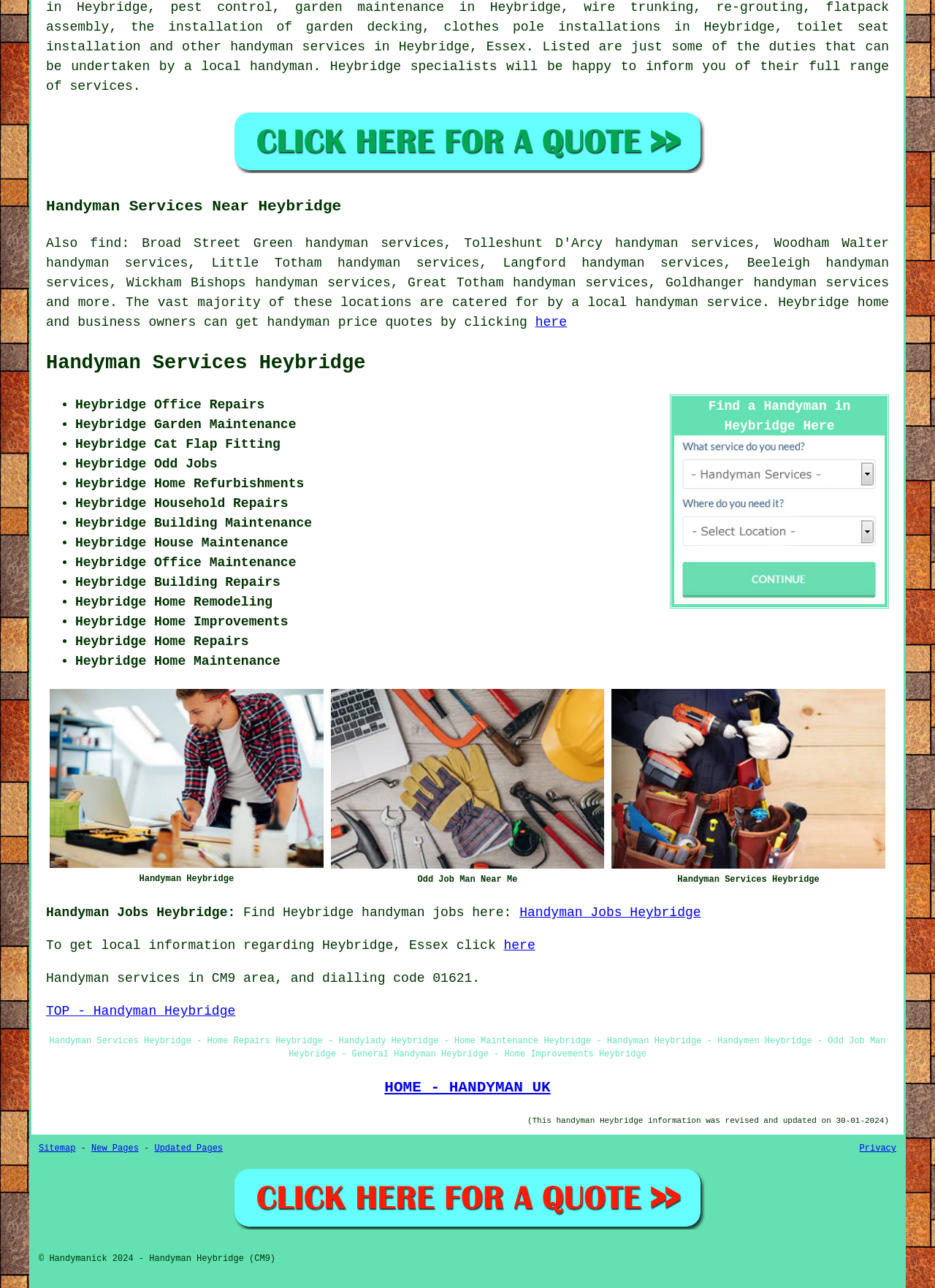Please provide a short answer using a single word or phrase for the question:
What types of services are listed on the webpage?

Home repairs, maintenance, etc.